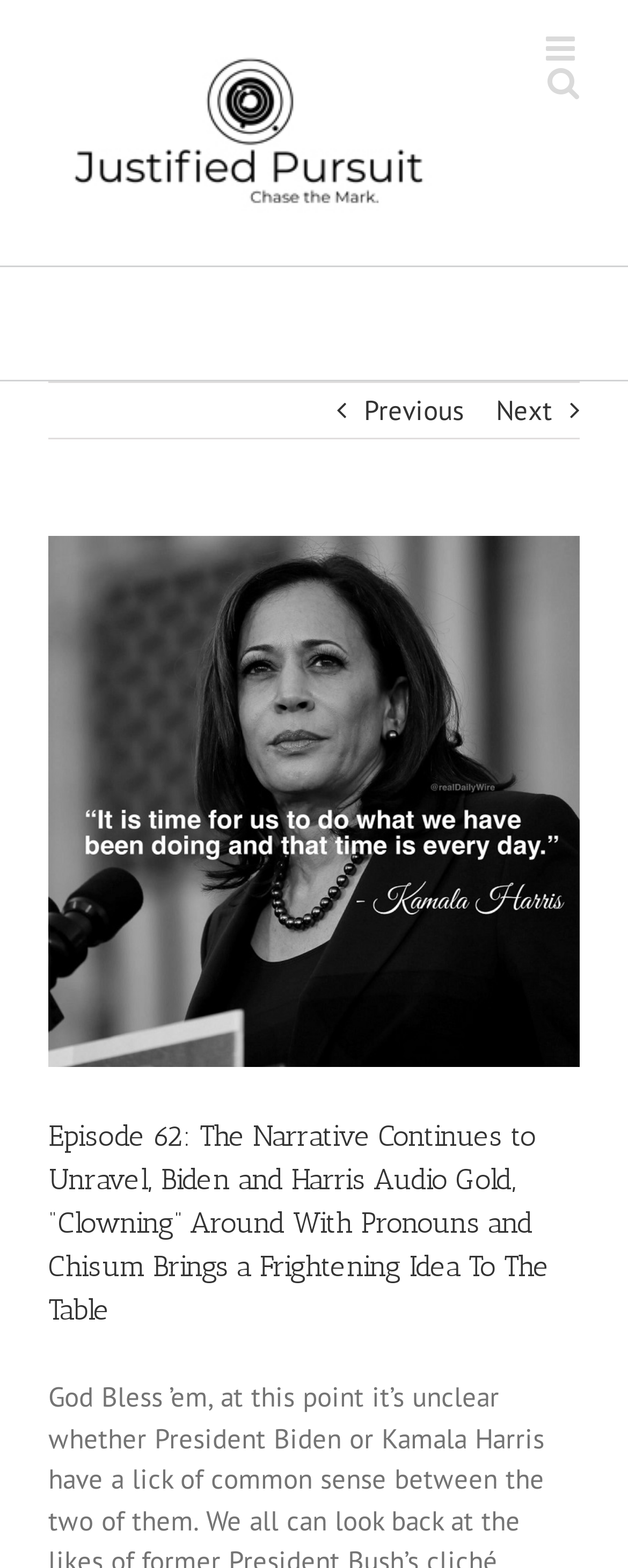What is the purpose of the toggle button?
Please use the image to provide a one-word or short phrase answer.

Toggle mobile menu